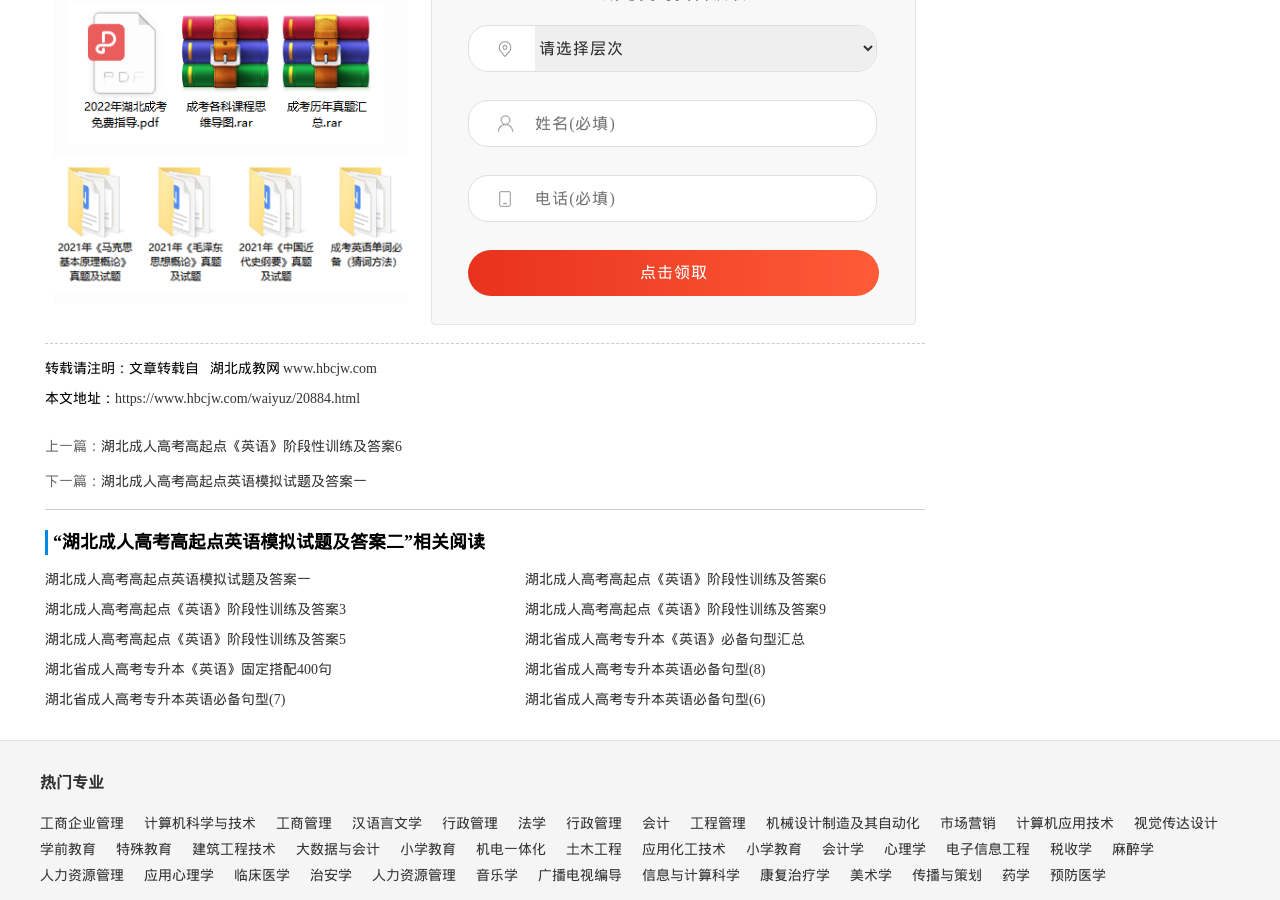Pinpoint the bounding box coordinates of the clickable element needed to complete the instruction: "View the simple item page". The coordinates should be provided as four float numbers between 0 and 1: [left, top, right, bottom].

None